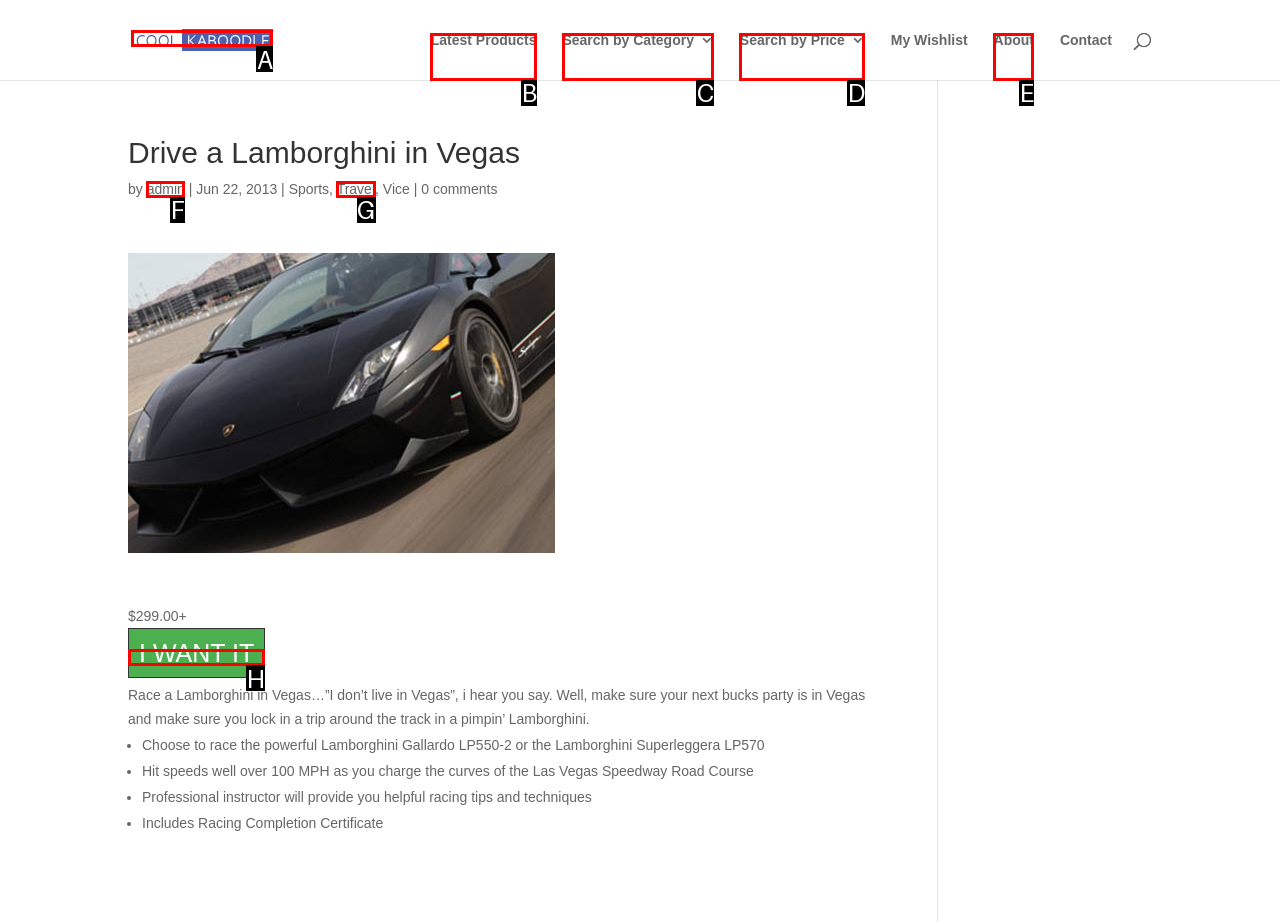Identify which HTML element to click to fulfill the following task: Click on 'I WANT IT'. Provide your response using the letter of the correct choice.

H